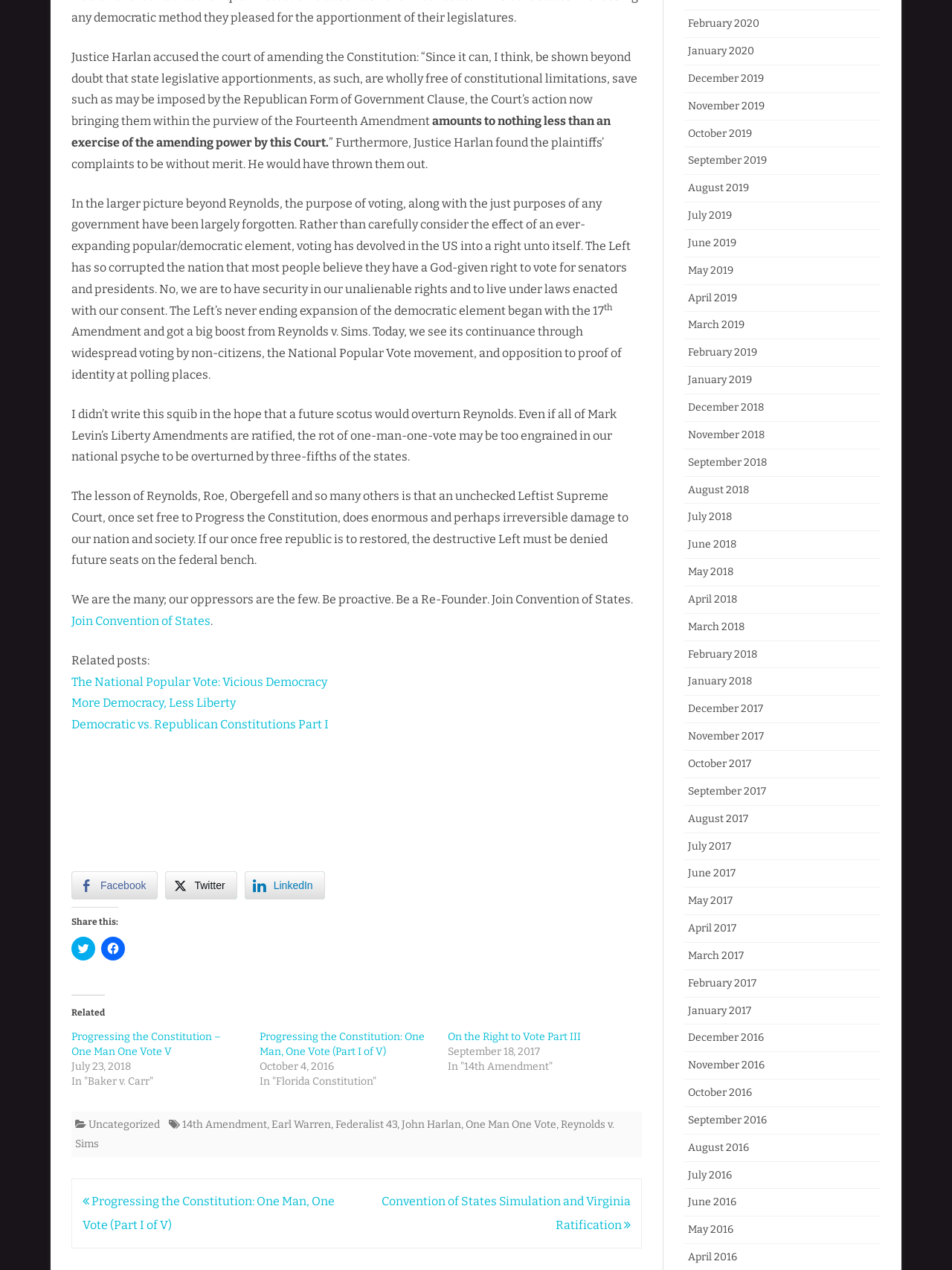Could you specify the bounding box coordinates for the clickable section to complete the following instruction: "Contact Filarmonica Sestrese"?

None